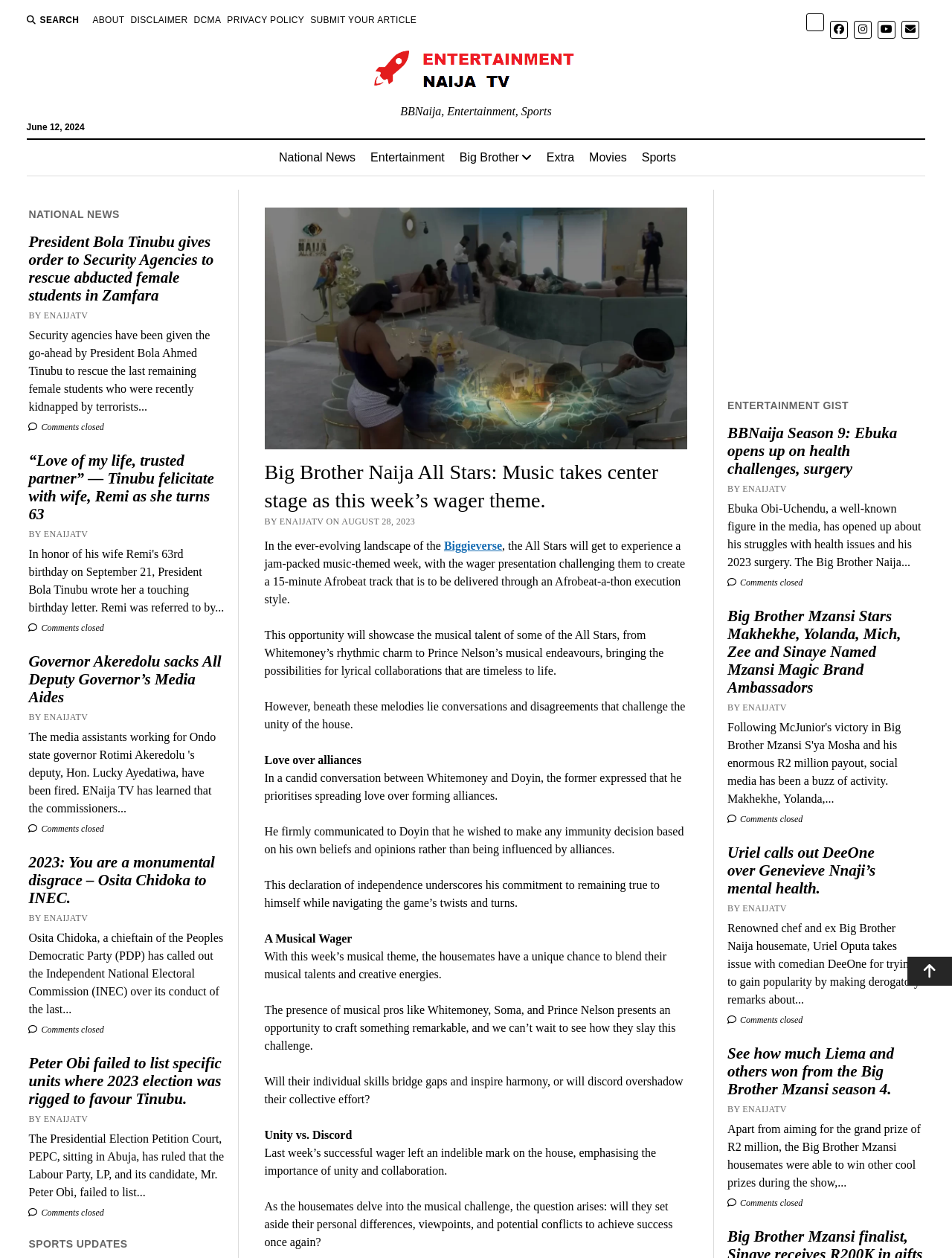Please identify the bounding box coordinates of the element I need to click to follow this instruction: "Visit the ABOUT page".

[0.097, 0.011, 0.131, 0.021]